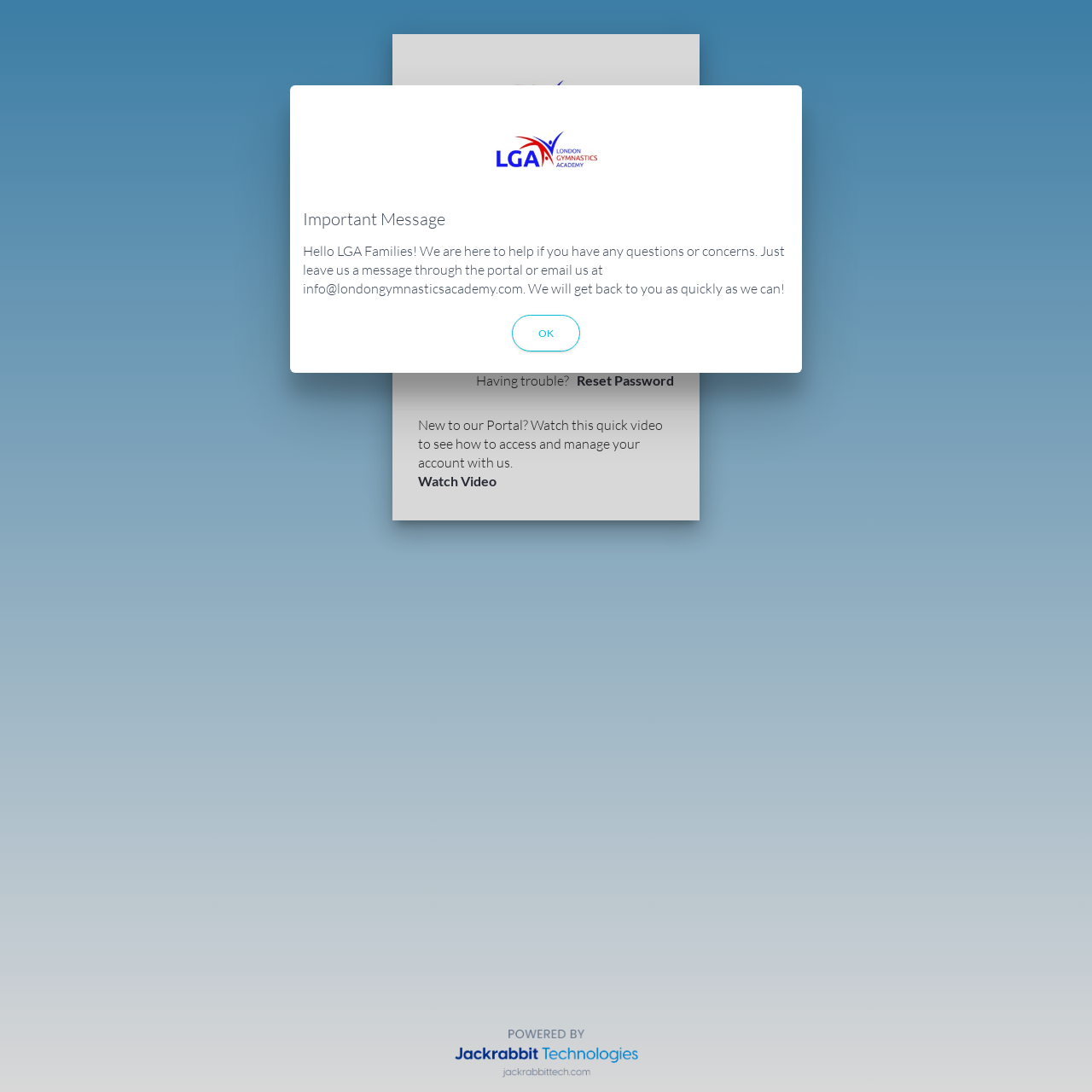Determine the bounding box for the UI element described here: "Feedback".

None